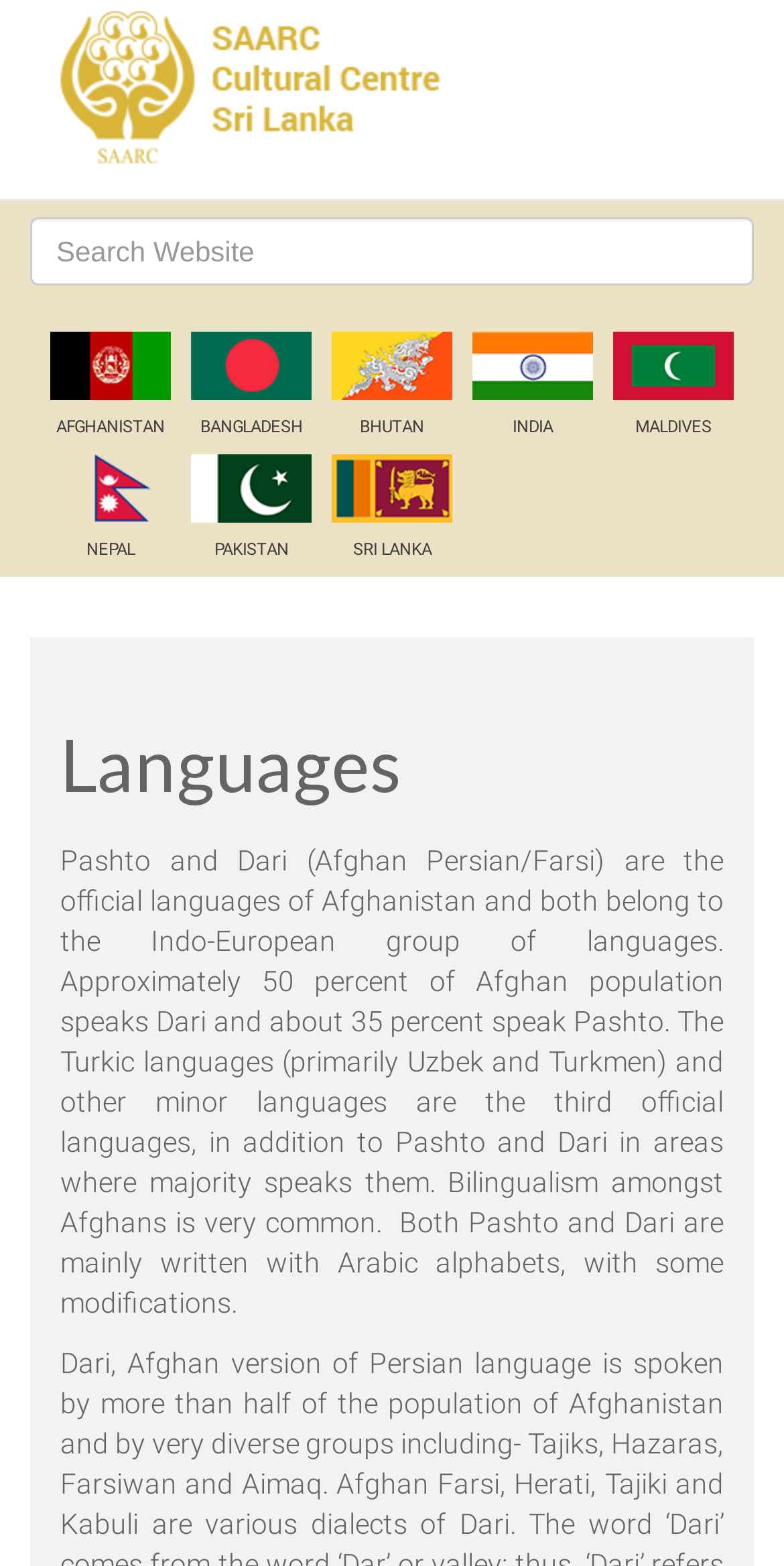Identify the bounding box for the UI element described as: "Sri Lanka". Ensure the coordinates are four float numbers between 0 and 1, formatted as [left, top, right, bottom].

[0.423, 0.29, 0.577, 0.358]